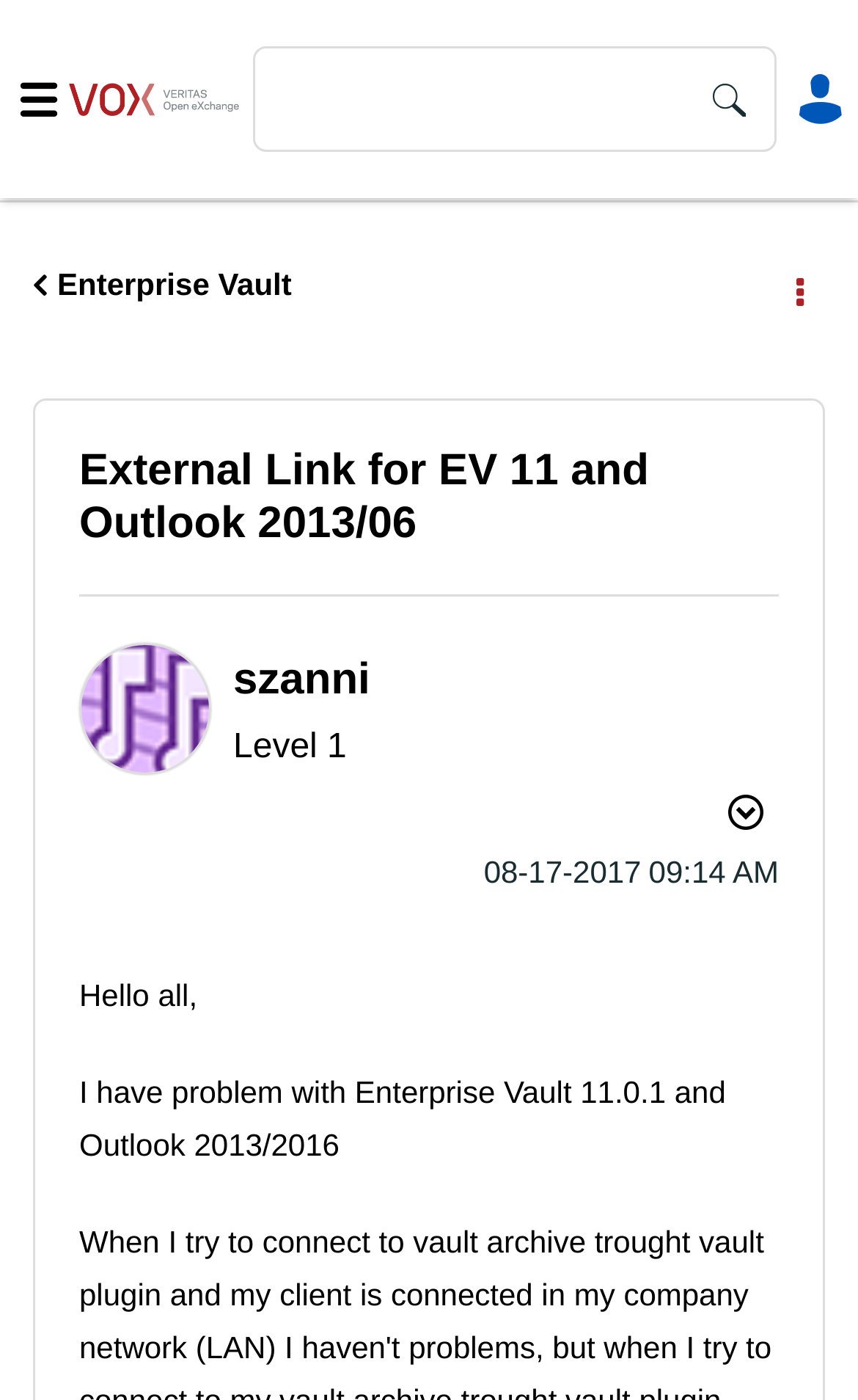Provide an in-depth caption for the elements present on the webpage.

The webpage appears to be a forum or discussion board post. At the top, there is a heading "VOX" which is also a link. To the left of the heading, there is a navigation slide-out menu button. On the right side, there is a search button and a search textbox.

Below the heading, there is a breadcrumb navigation section with a link to "Enterprise Vault". Next to it, there is an "Options" button. 

The main content of the post starts with a heading "External Link for EV 11 and Outlook 2013/06". Below the heading, there is an image, and next to it, there is a link to the profile of the user "szanni". The user's level is indicated as "Level 1". 

There is a button to show post options, and below it, there is a timestamp "08-17-2017 09:14 AM". The main text of the post starts with "Hello all," and continues with a description of a problem with Enterprise Vault 11.0.1 and Outlook 2013/2016.